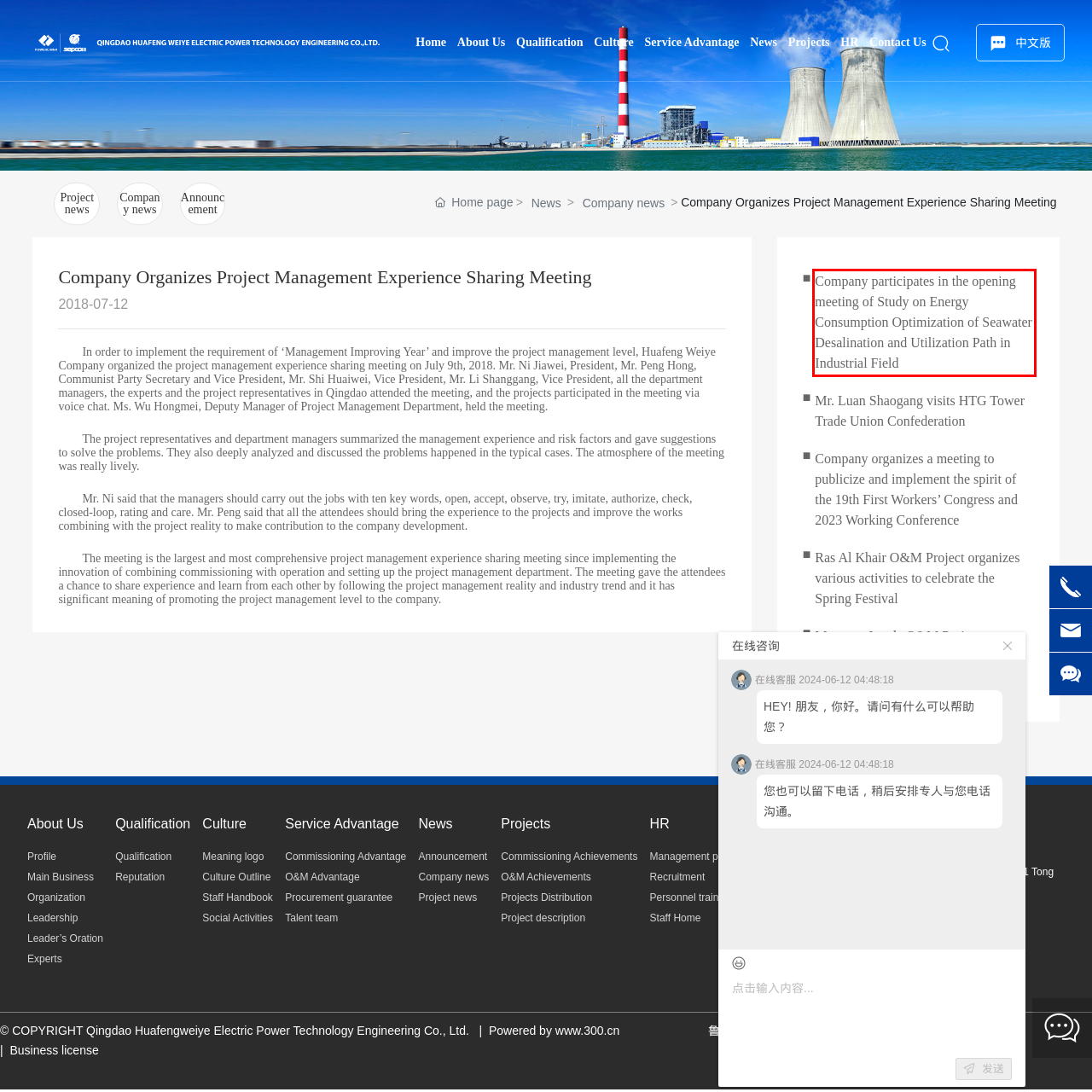You are provided with a screenshot of a webpage containing a red bounding box. Please extract the text enclosed by this red bounding box.

Company participates in the opening meeting of Study on Energy Consumption Optimization of Seawater Desalination and Utilization Path in Industrial Field